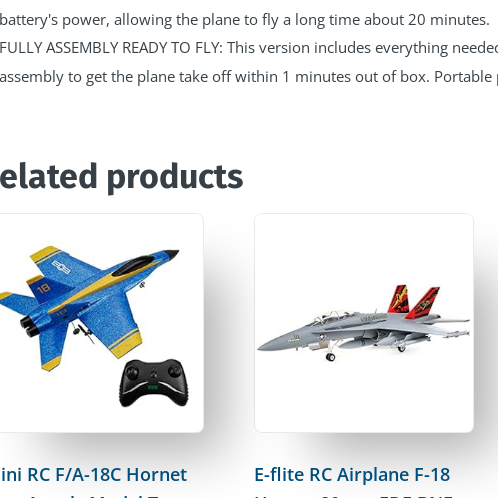Outline with detail what the image portrays.

The image showcases two related products under the "Related Products" section, featuring remote-controlled airplanes designed for enthusiasts. On the left, there is a **Mini RC F/A-18C Hornet**, depicted in a vibrant blue and yellow design, alongside a remote control, emphasizing its user-friendly operation. On the right, the **E-flite RC Airplane F-18 Hornet** is illustrated, displaying a striking design that captures the essence of real fighter jets. Both models emphasize ease of assembly and operation, appealing to those interested in outdoor aeronautics and adventure. The image is set against a clean, modern layout to highlight these exciting toy planes that promise thrilling experiences.